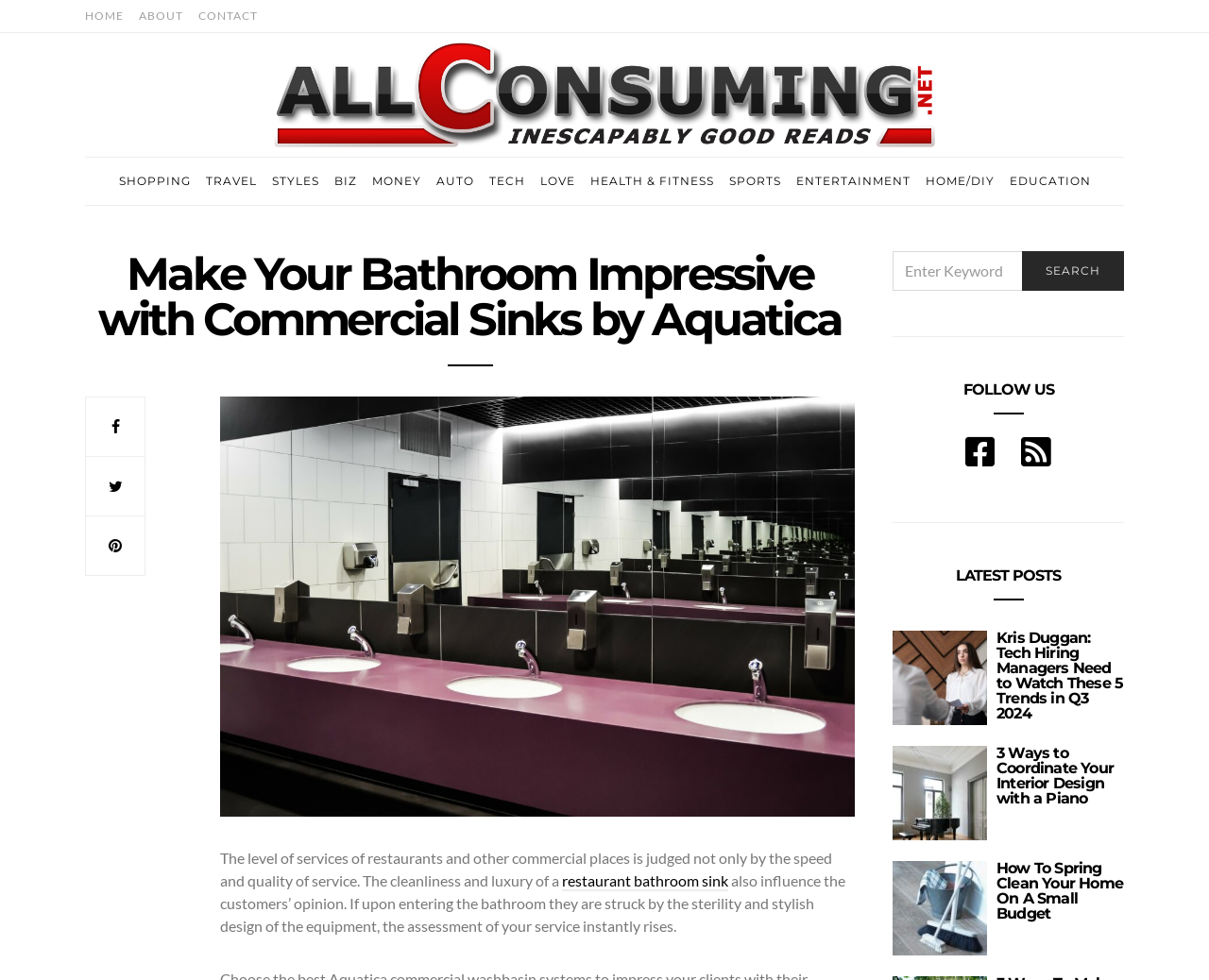Create a detailed description of the webpage's content and layout.

This webpage is about a blog or online publication called "All Consuming" that focuses on various topics such as lifestyle, travel, and home improvement. At the top of the page, there is a navigation menu with links to different sections, including "HOME", "ABOUT", "CONTACT", and several categories like "SHOPPING", "TRAVEL", and "HOME/DIY". 

Below the navigation menu, there is a large heading that reads "Make Your Bathroom Impressive with Commercial Sinks by Aquatica". To the right of this heading, there are three social media links represented by icons. 

The main content of the page starts with a paragraph of text that discusses the importance of cleanliness and luxury in restaurant bathrooms. This is followed by a link to "restaurant bathroom sink" and another paragraph of text that continues the discussion. 

On the right side of the page, there is a search bar with a label "SEARCH FOR:" and a button to submit the search query. Below the search bar, there are headings for "FOLLOW US" and "LATEST POSTS". The "FOLLOW US" section contains two social media links, and the "LATEST POSTS" section features three articles with headings and links to read more. The articles are titled "Kris Duggan: Tech Hiring Managers Need to Watch These 5 Trends in Q3 2024", "3 Ways to Coordinate Your Interior Design with a Piano", and "How To Spring Clean Your Home On A Small Budget".